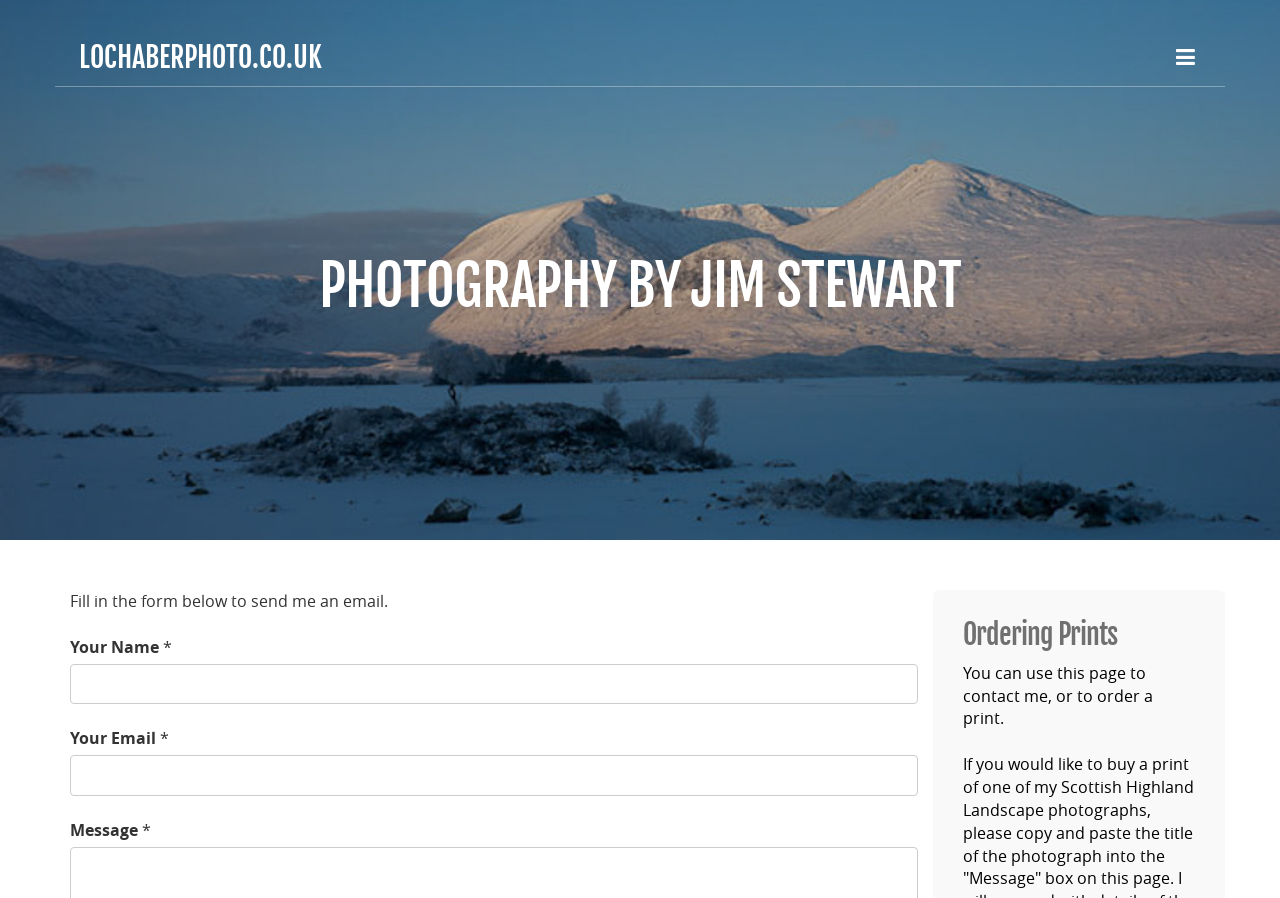How many textboxes are there in the email form?
Examine the image and give a concise answer in one word or a short phrase.

3